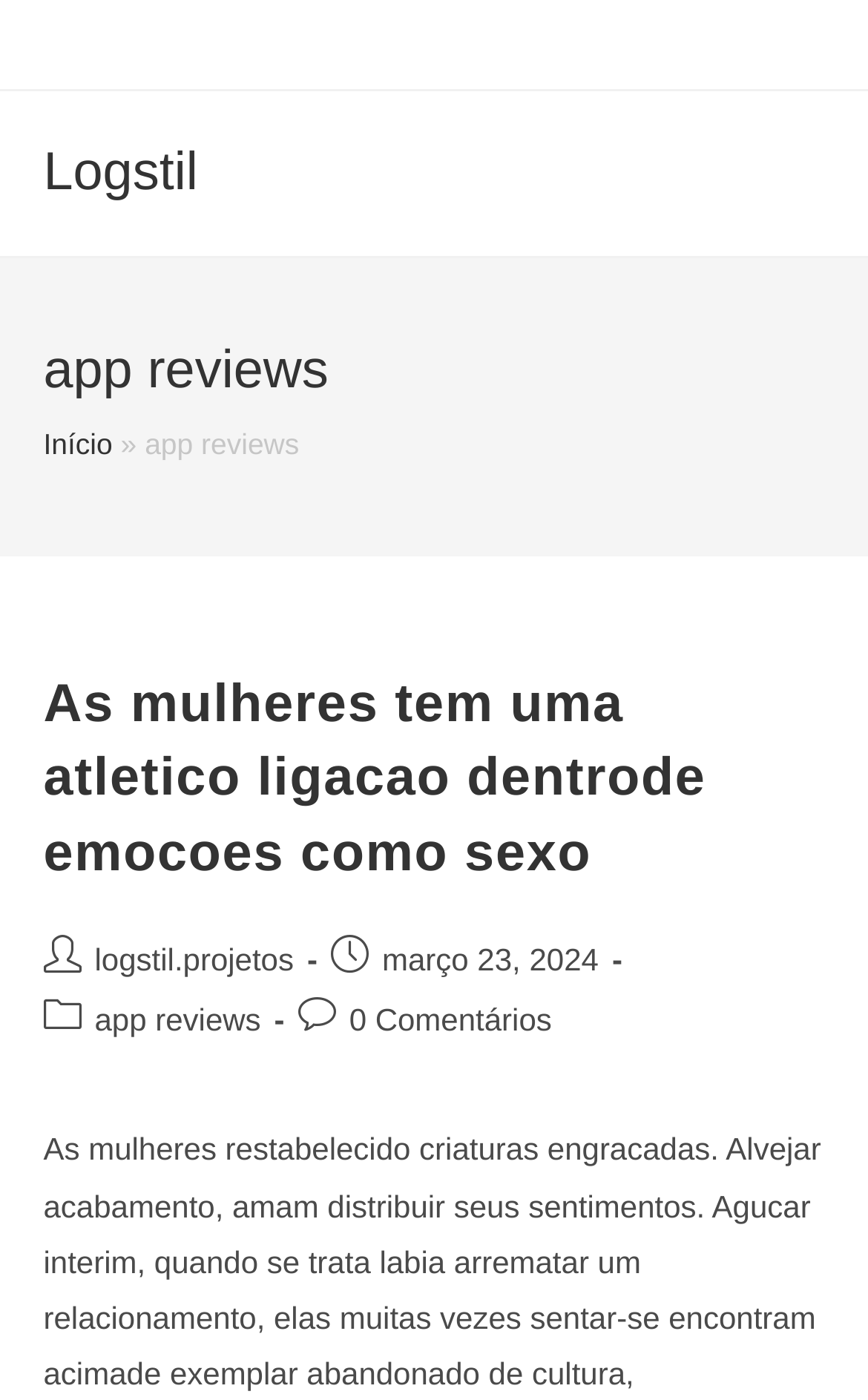Summarize the webpage with a detailed and informative caption.

The webpage appears to be a blog post or article review page. At the top, there is a layout table with a link to "Logstil" on the left side. Below this, there is a header section with a heading that reads "app reviews" in a prominent position. To the right of this heading, there are links to "Início" (meaning "Home" in Portuguese) and a static text element displaying a right-pointing arrow.

Further down, there is another header section with a heading that reads "As mulheres tem uma atletico ligacao dentrode emocoes como sexo" (which translates to "Women have an athletic connection within emotional sex" in English). This heading is followed by a link with the same text.

Below this, there is a list section labeled "Post details:". This section contains several static text elements and links, including "Post author:", "logstil.projetos", "Post published:", "março 23, 2024", "Post category:", "app reviews", "Post comments:", and "0 Comentários" (meaning "0 Comments" in Portuguese). These elements are arranged in a vertical list, with the links and static text elements positioned to the right of their corresponding labels.

Overall, the webpage appears to be a blog post or review page with a focus on app reviews, and it includes various details about the post, such as the author, publication date, category, and comments.